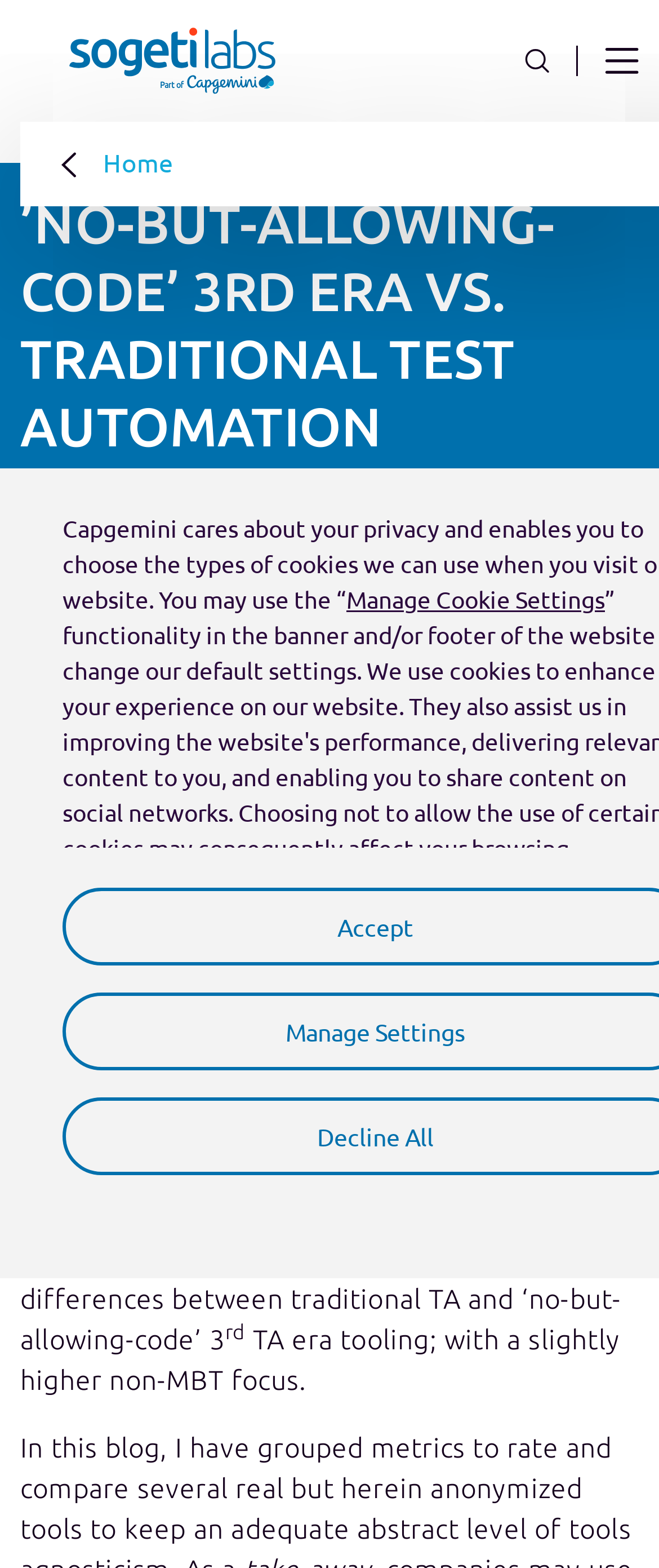Identify the bounding box coordinates of the clickable section necessary to follow the following instruction: "read the 1st blog for SogetiLabs". The coordinates should be presented as four float numbers from 0 to 1, i.e., [left, top, right, bottom].

[0.147, 0.56, 0.581, 0.58]